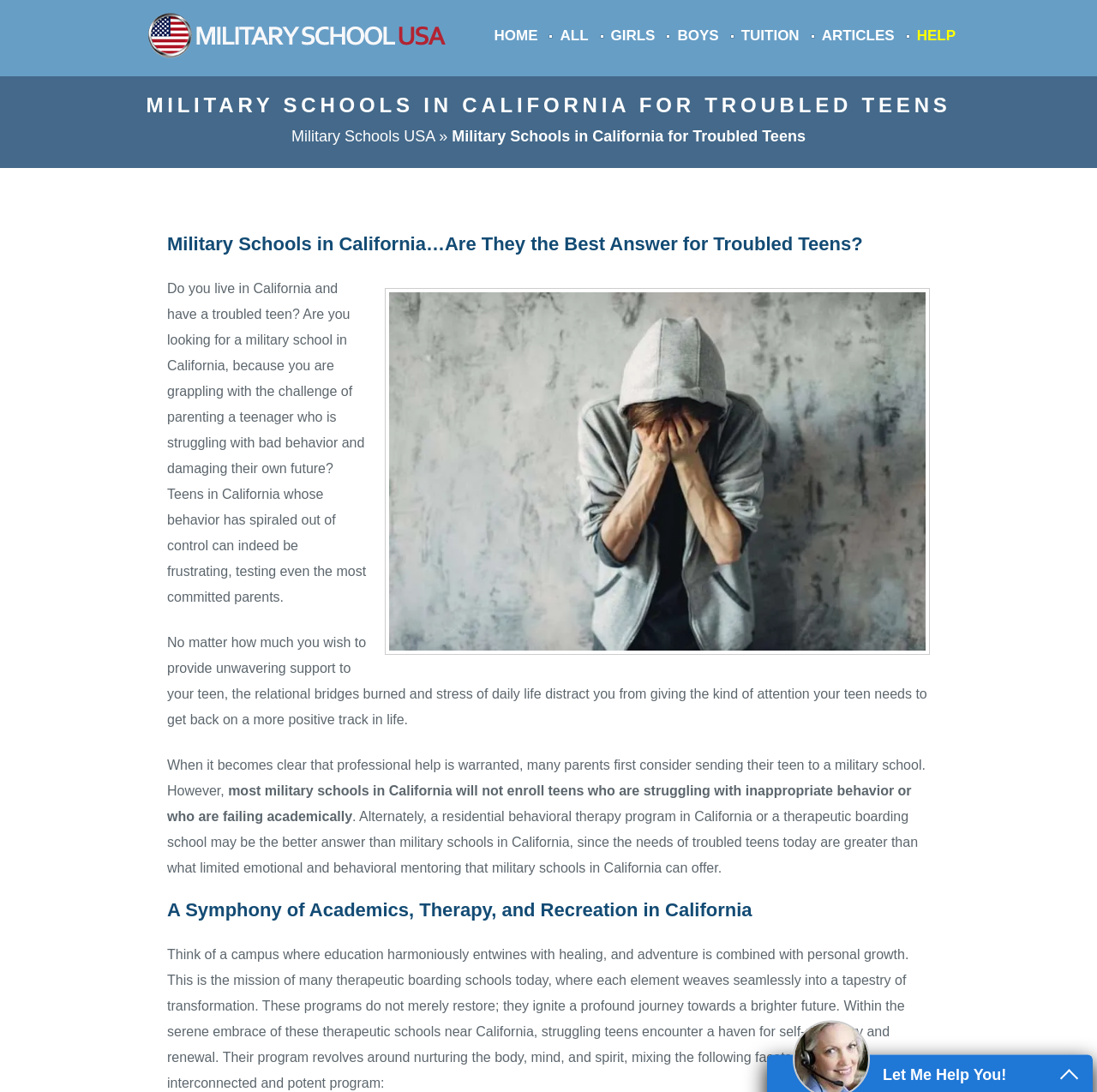Please determine and provide the text content of the webpage's heading.

MILITARY SCHOOLS IN CALIFORNIA FOR TROUBLED TEENS